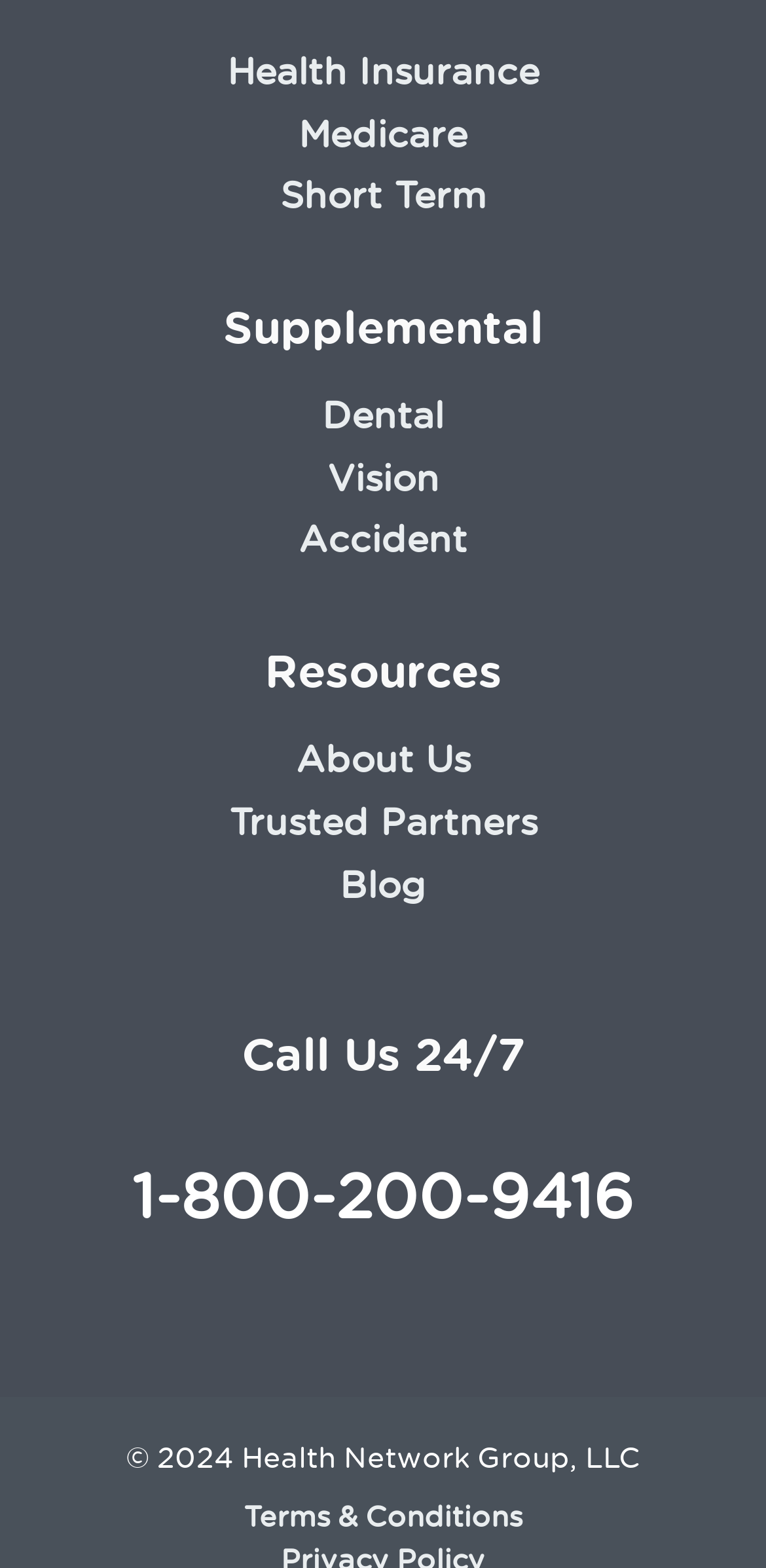Find the bounding box coordinates of the area that needs to be clicked in order to achieve the following instruction: "Call 1-800-200-9416". The coordinates should be specified as four float numbers between 0 and 1, i.e., [left, top, right, bottom].

[0.172, 0.74, 0.828, 0.784]